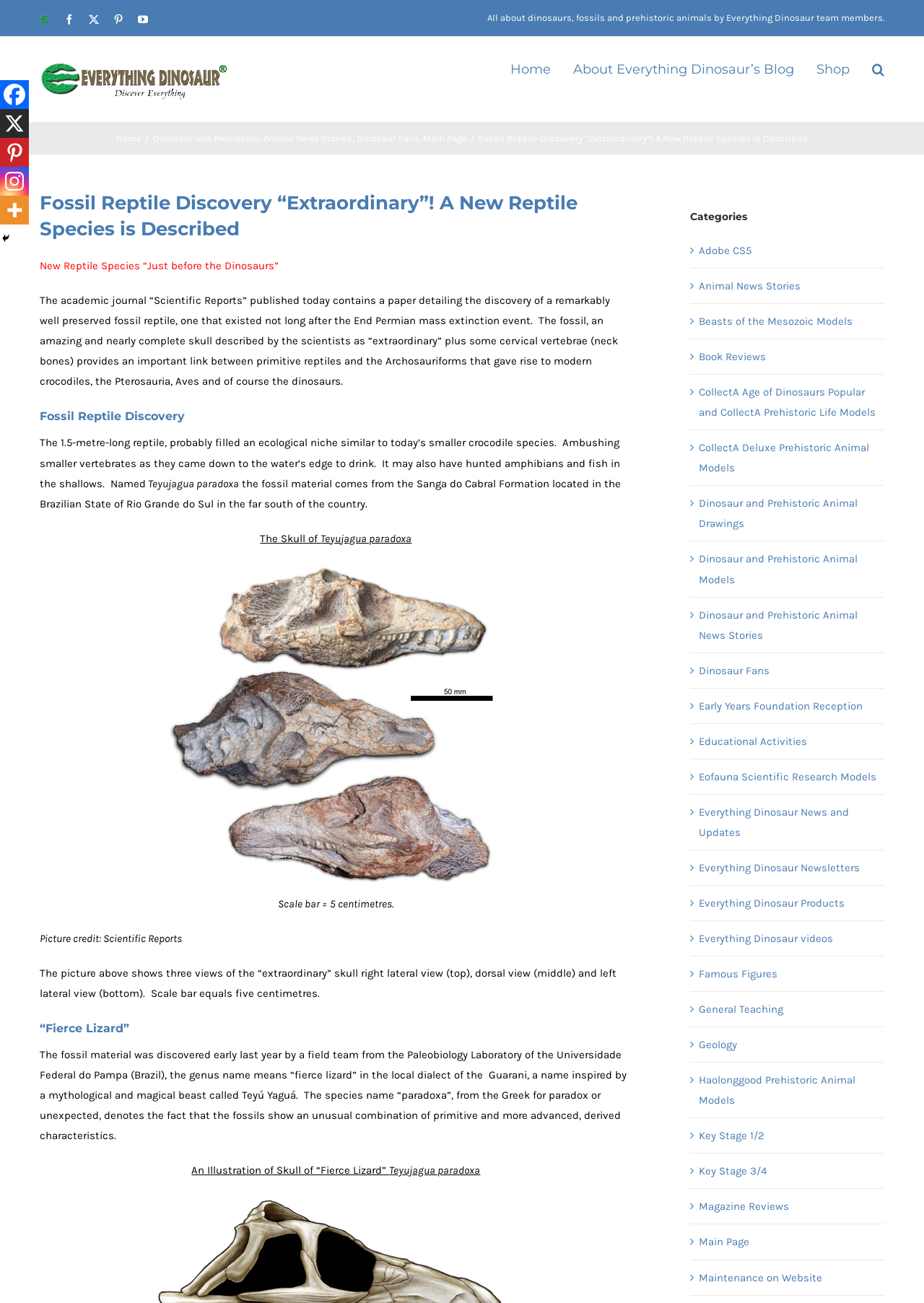Given the webpage screenshot, identify the bounding box of the UI element that matches this description: "Everything Dinosaur Products".

[0.756, 0.685, 0.949, 0.701]